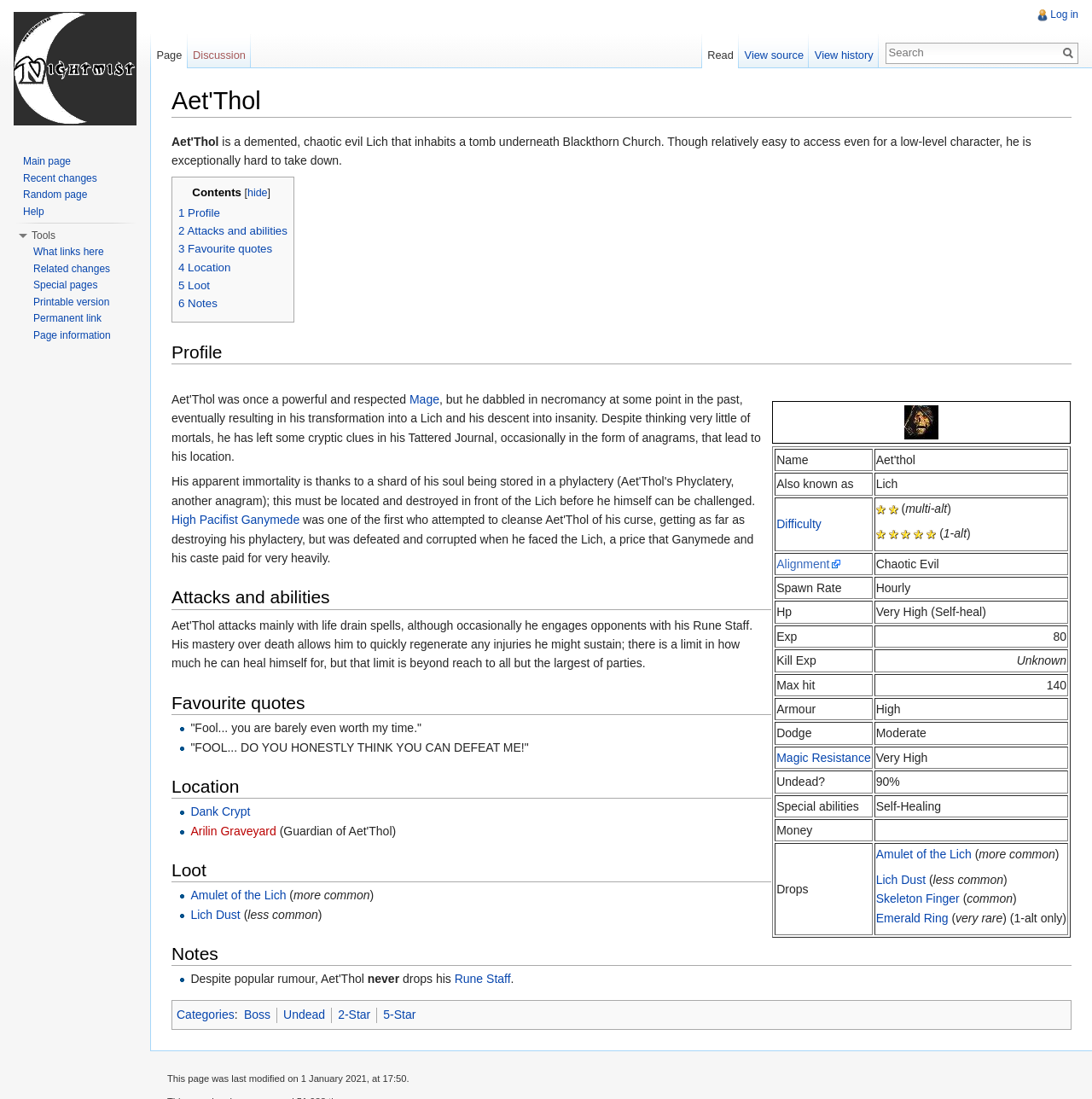Please identify the bounding box coordinates of the region to click in order to complete the task: "Read the profile". The coordinates must be four float numbers between 0 and 1, specified as [left, top, right, bottom].

[0.157, 0.31, 0.981, 0.332]